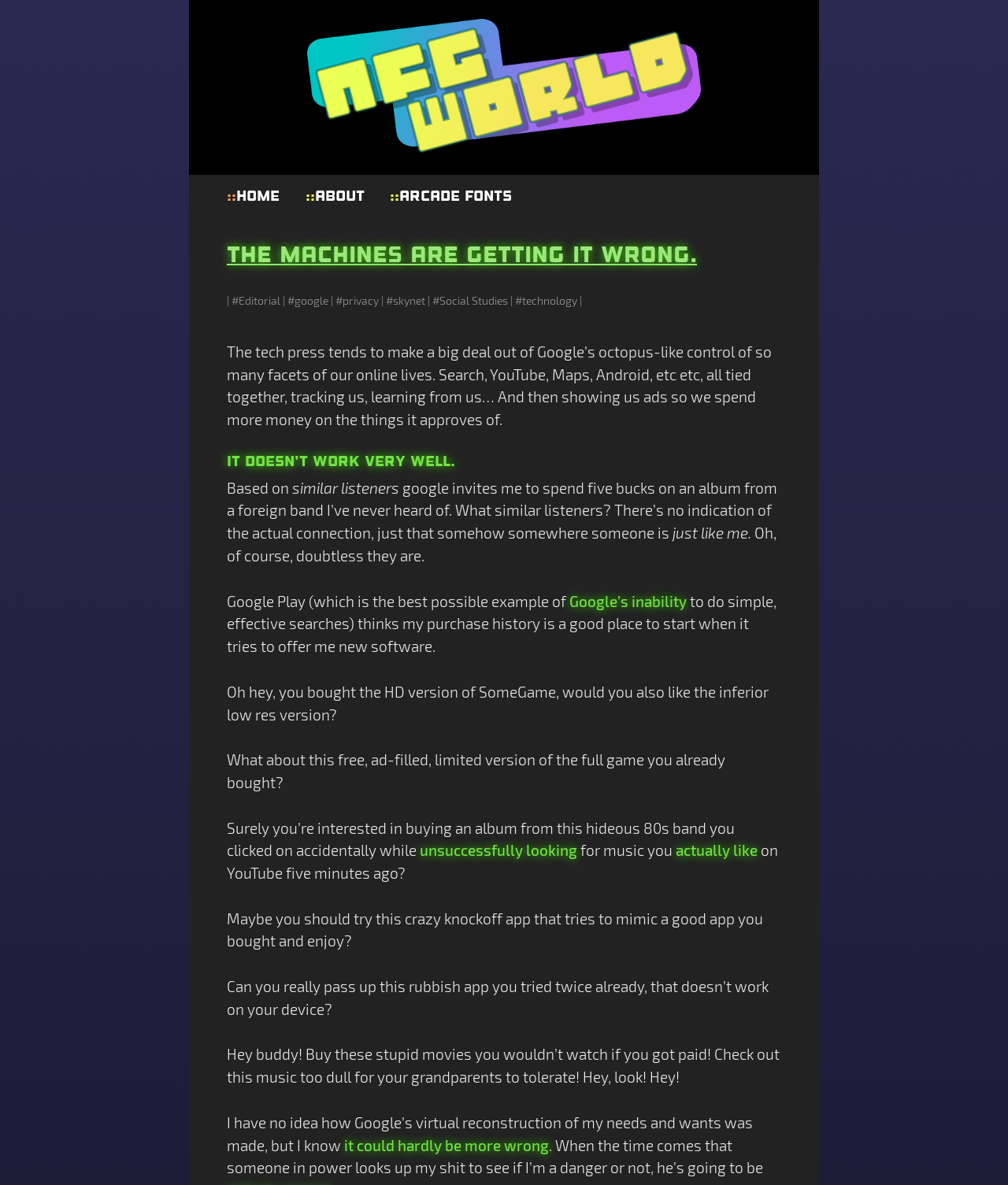Identify the bounding box coordinates of the region I need to click to complete this instruction: "Click on the Arcade Fonts link".

[0.387, 0.158, 0.508, 0.173]